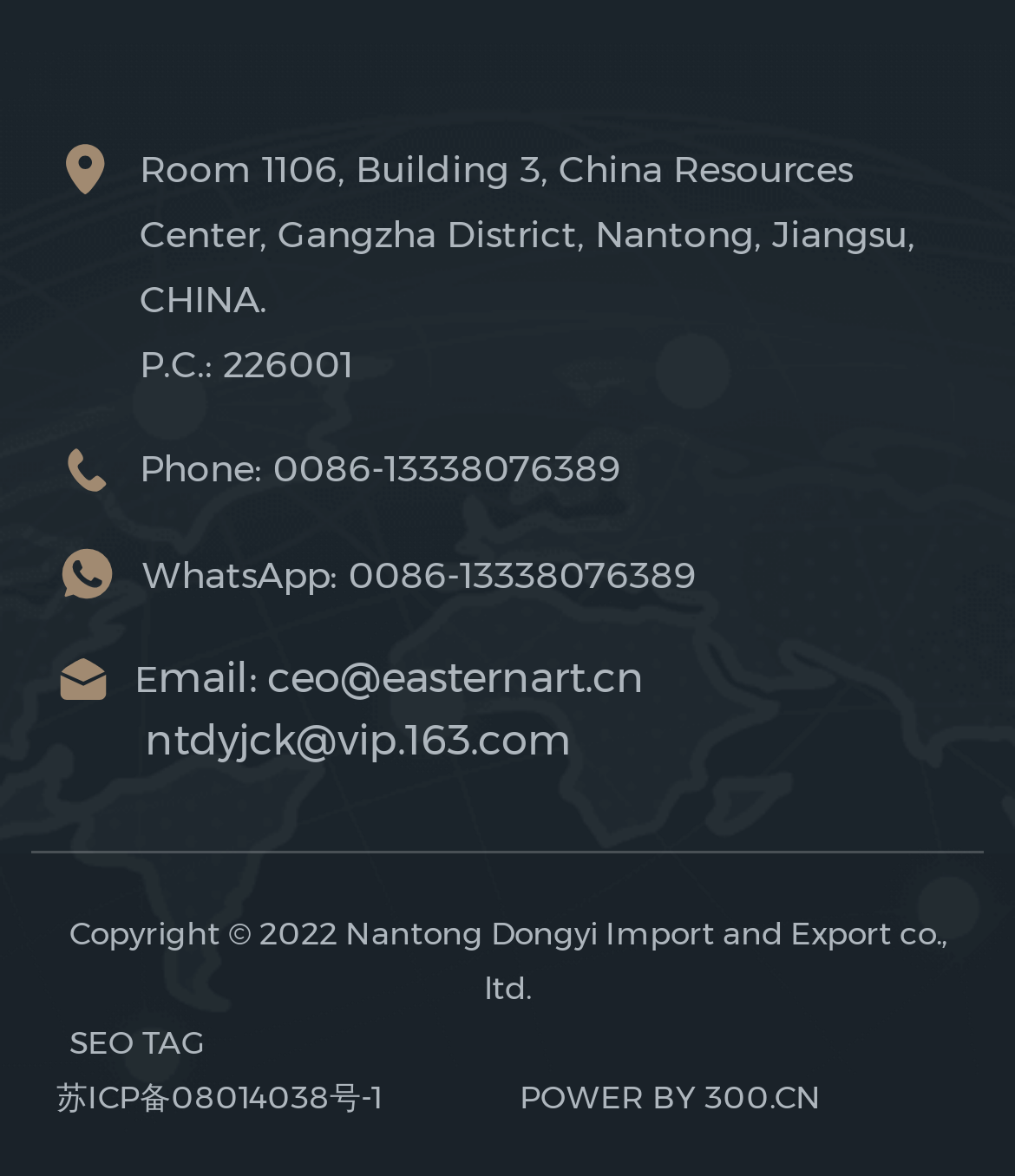Give a short answer using one word or phrase for the question:
What is the copyright year of the webpage?

2022